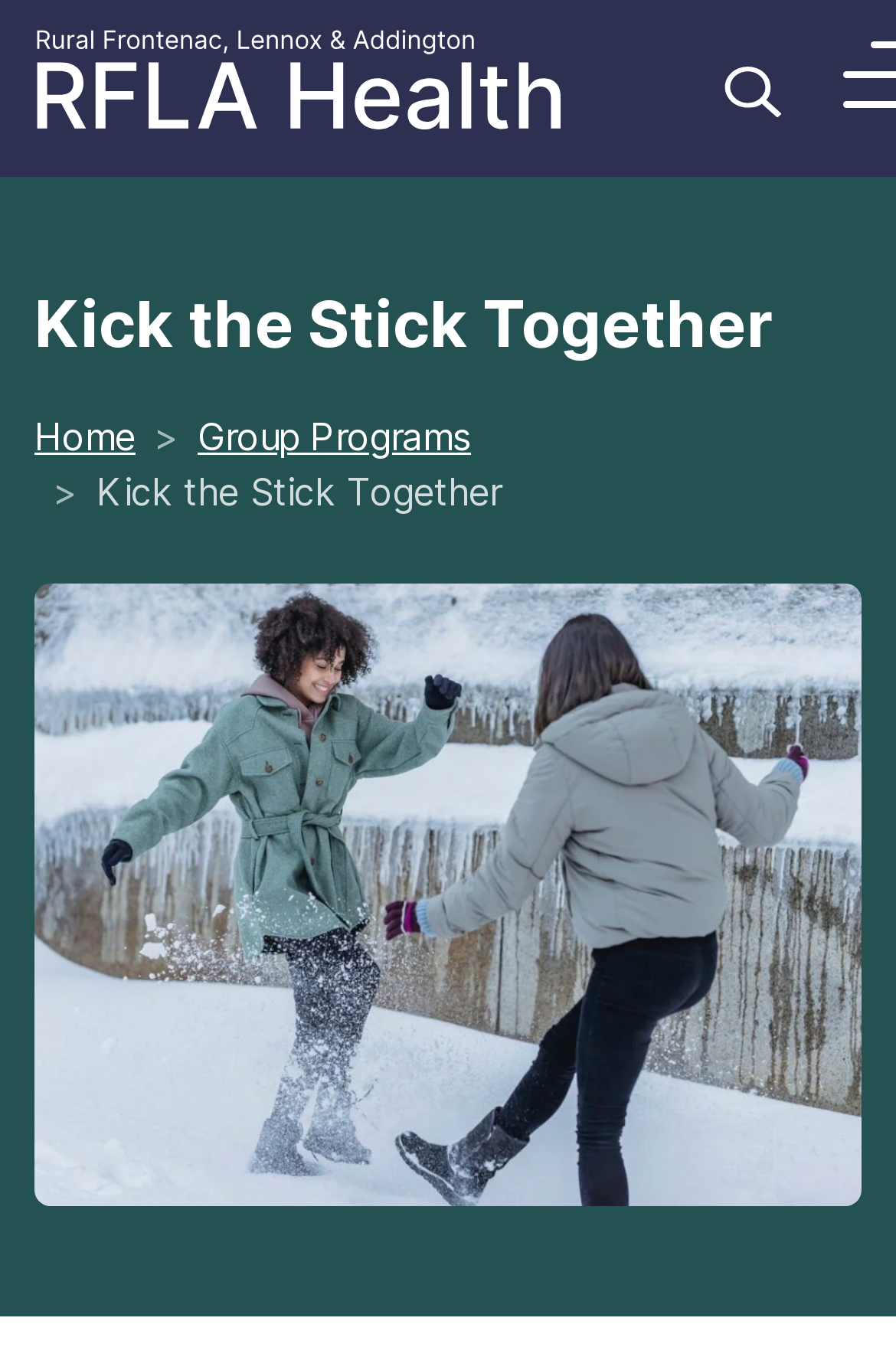With reference to the screenshot, provide a detailed response to the question below:
What is the purpose of the button at the top right?

I found a button element with the text 'Search' located at the top right of the webpage, which suggests that its purpose is to allow users to search for something on the website.